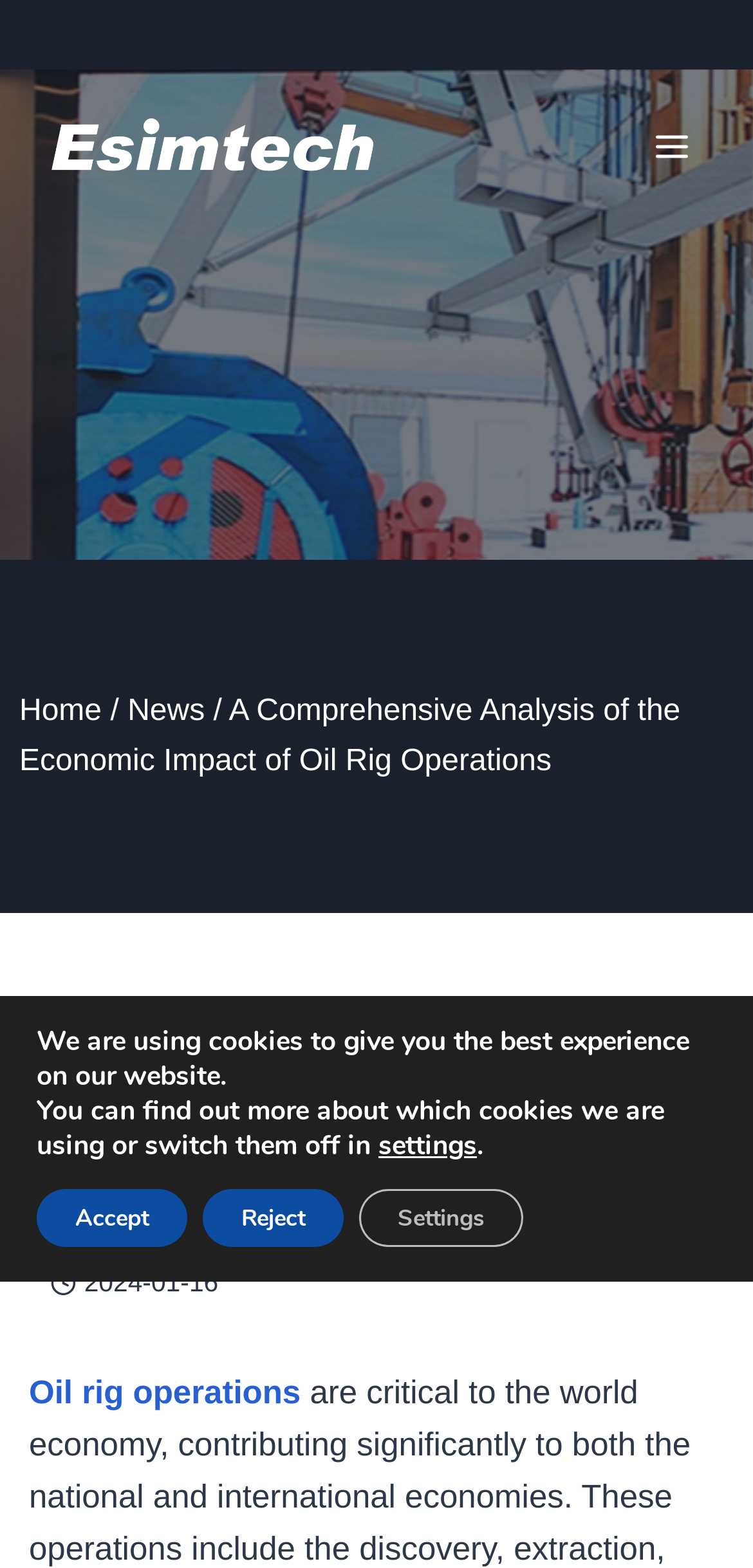Pinpoint the bounding box coordinates of the clickable area necessary to execute the following instruction: "Add a comment". The coordinates should be given as four float numbers between 0 and 1, namely [left, top, right, bottom].

None